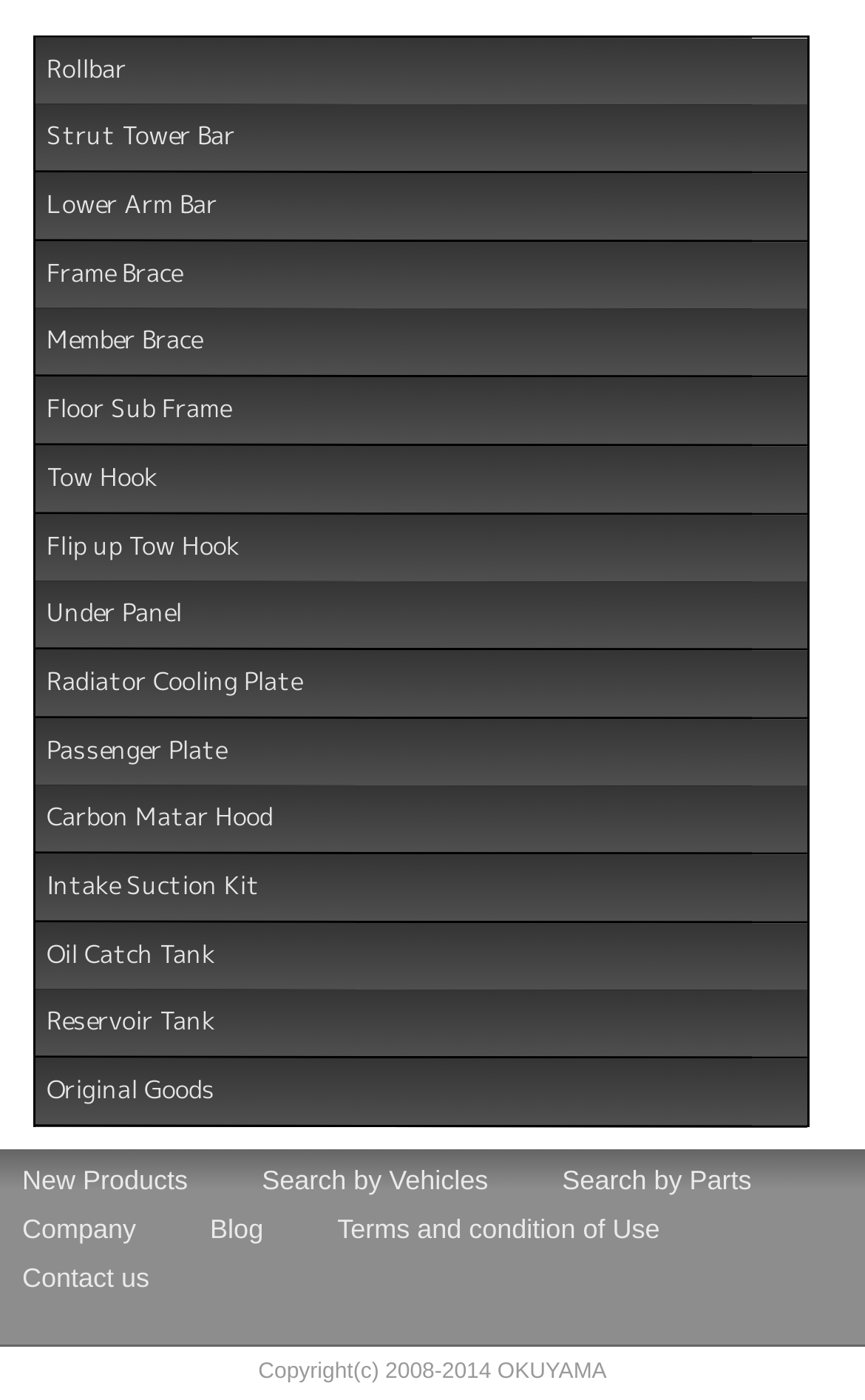Predict the bounding box coordinates of the area that should be clicked to accomplish the following instruction: "Book golden-triangle-&-tiger-safari-delhi-agra-jaipur-&-ranthambore-5D-4N tour". The bounding box coordinates should consist of four float numbers between 0 and 1, i.e., [left, top, right, bottom].

None